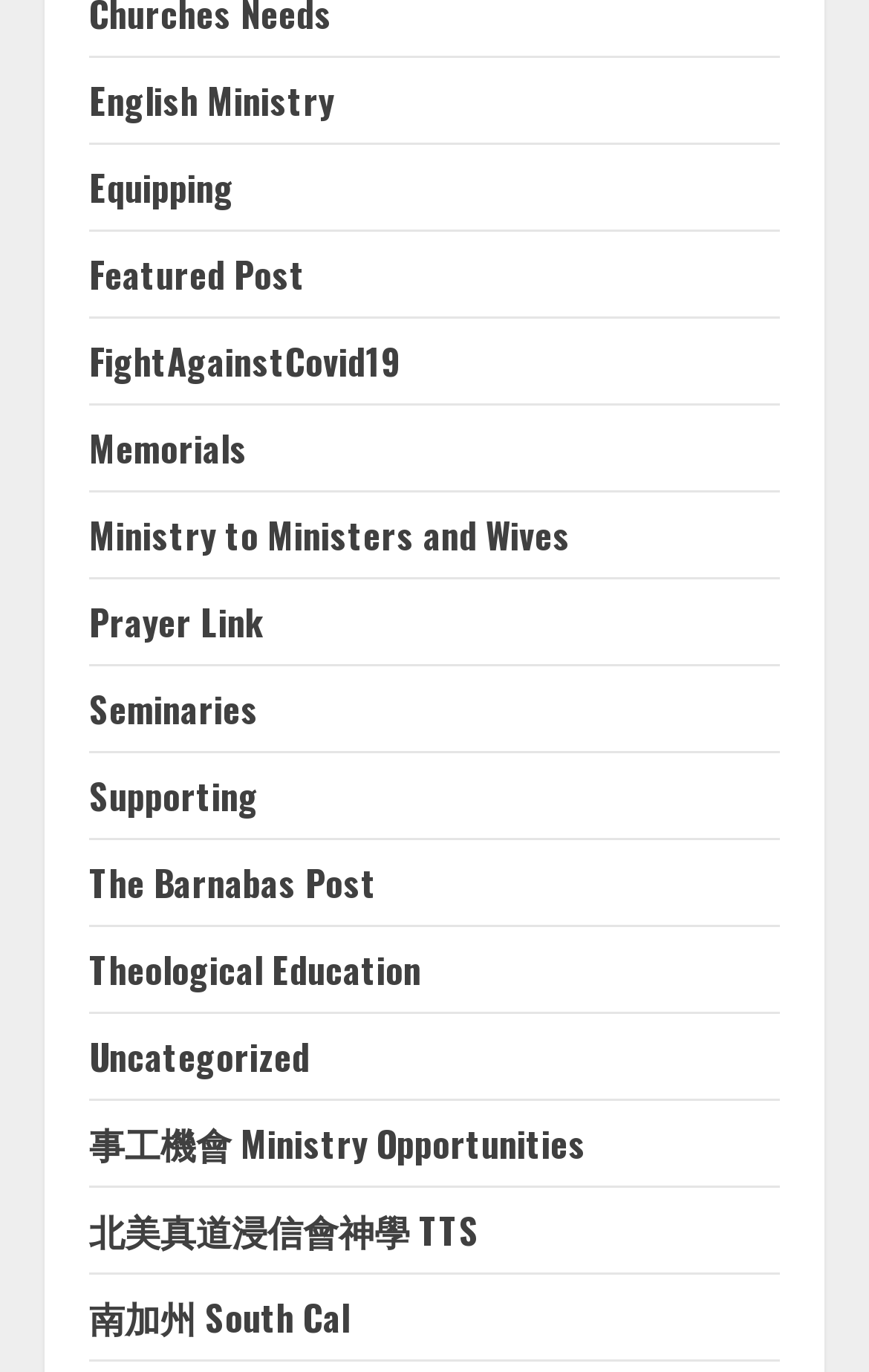Please specify the bounding box coordinates in the format (top-left x, top-left y, bottom-right x, bottom-right y), with values ranging from 0 to 1. Identify the bounding box for the UI component described as follows: Theological Education

[0.103, 0.686, 0.485, 0.725]